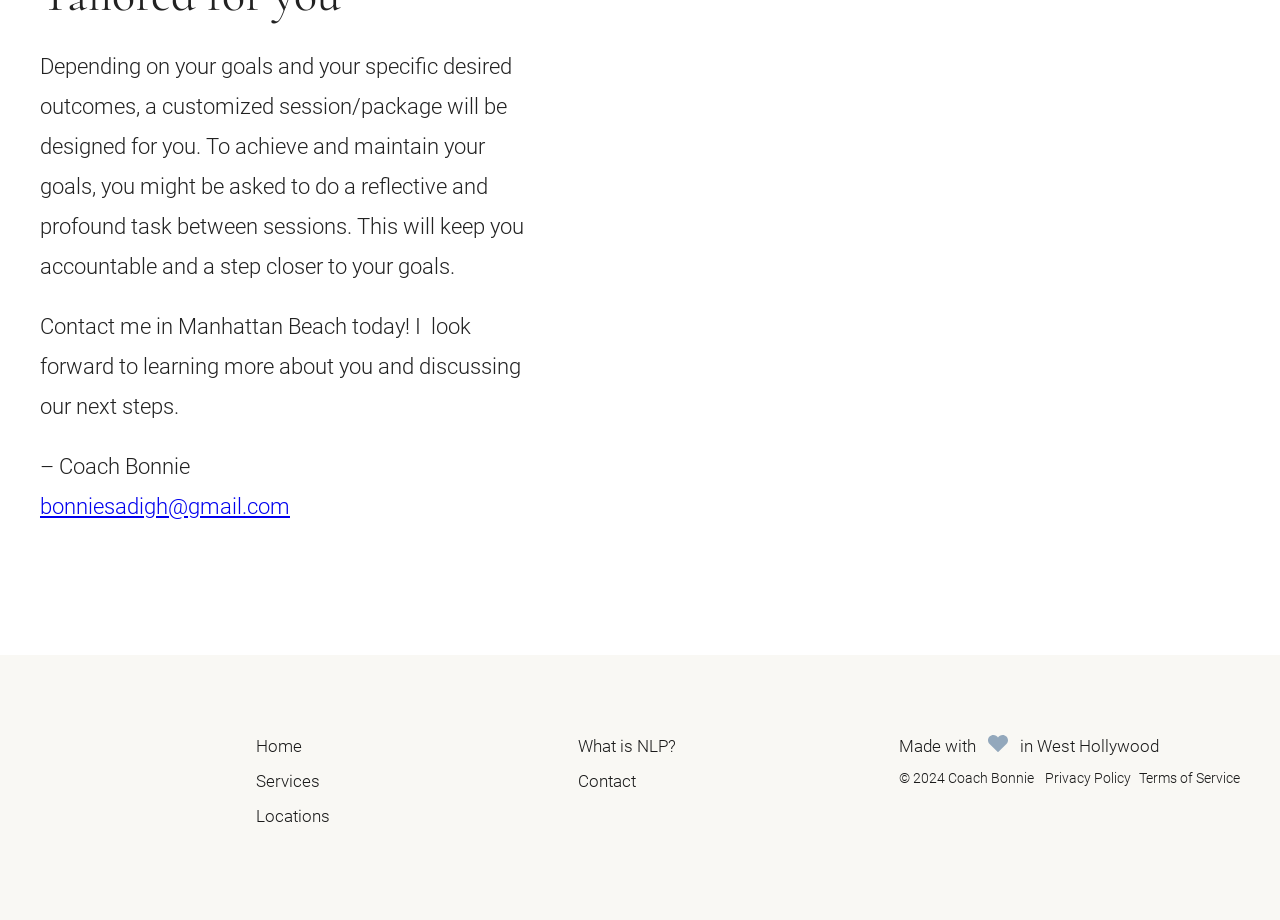Provide the bounding box coordinates for the specified HTML element described in this description: "parent_node: Home". The coordinates should be four float numbers ranging from 0 to 1, in the format [left, top, right, bottom].

[0.031, 0.805, 0.059, 0.843]